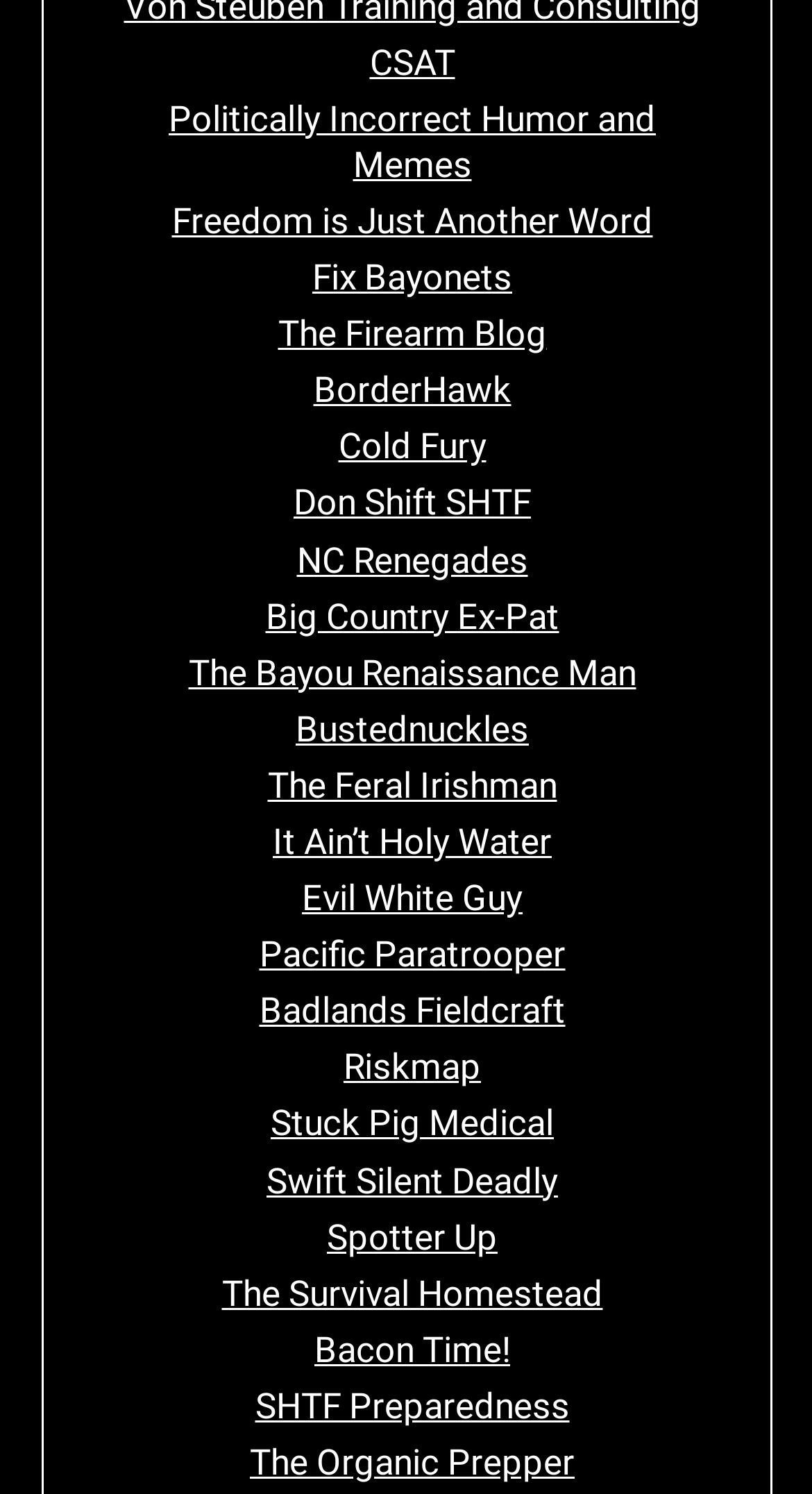Please find and report the bounding box coordinates of the element to click in order to perform the following action: "Check out Cold Fury". The coordinates should be expressed as four float numbers between 0 and 1, in the format [left, top, right, bottom].

[0.417, 0.285, 0.599, 0.313]